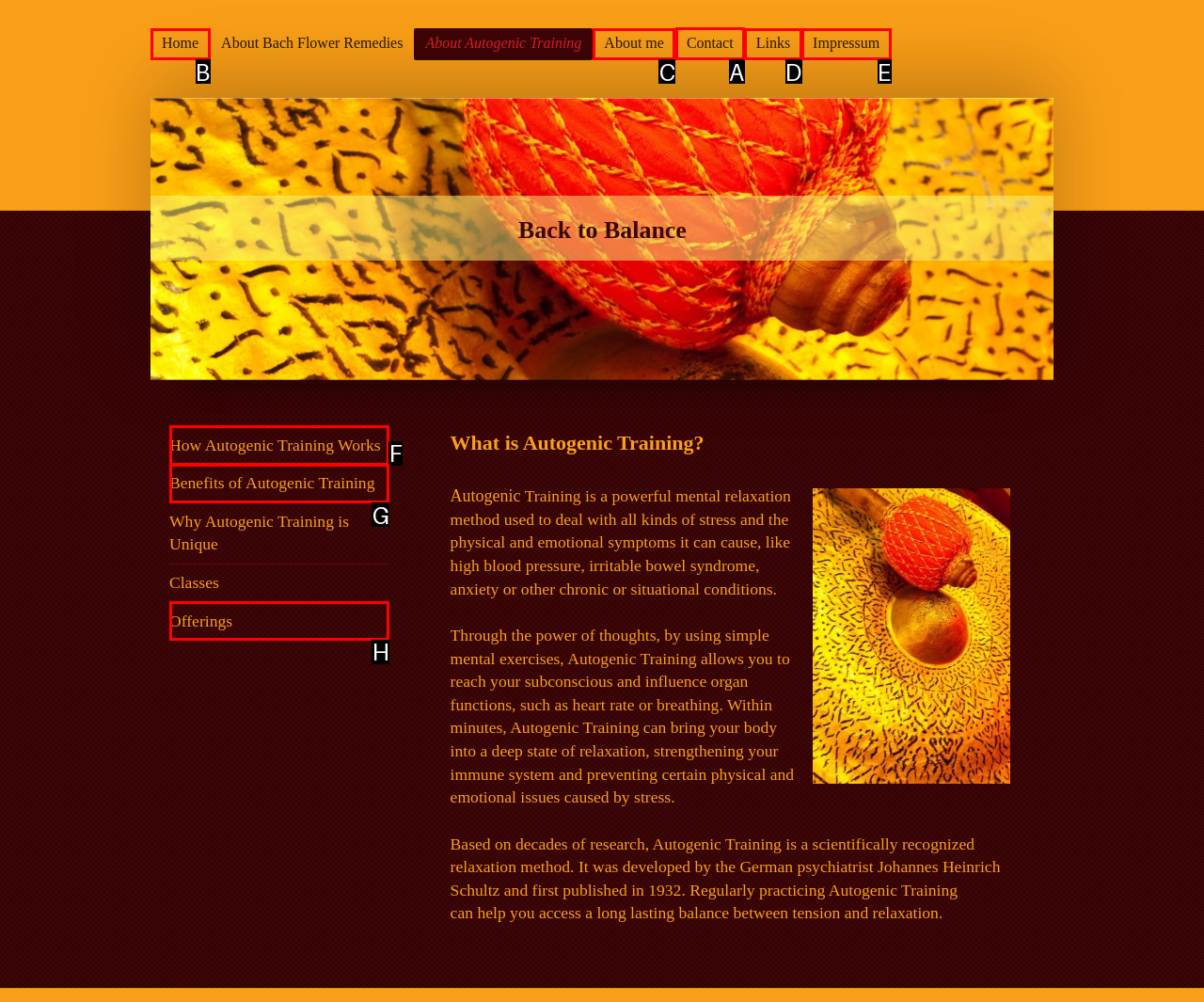Given the instruction: Contact the website owner, which HTML element should you click on?
Answer with the letter that corresponds to the correct option from the choices available.

A